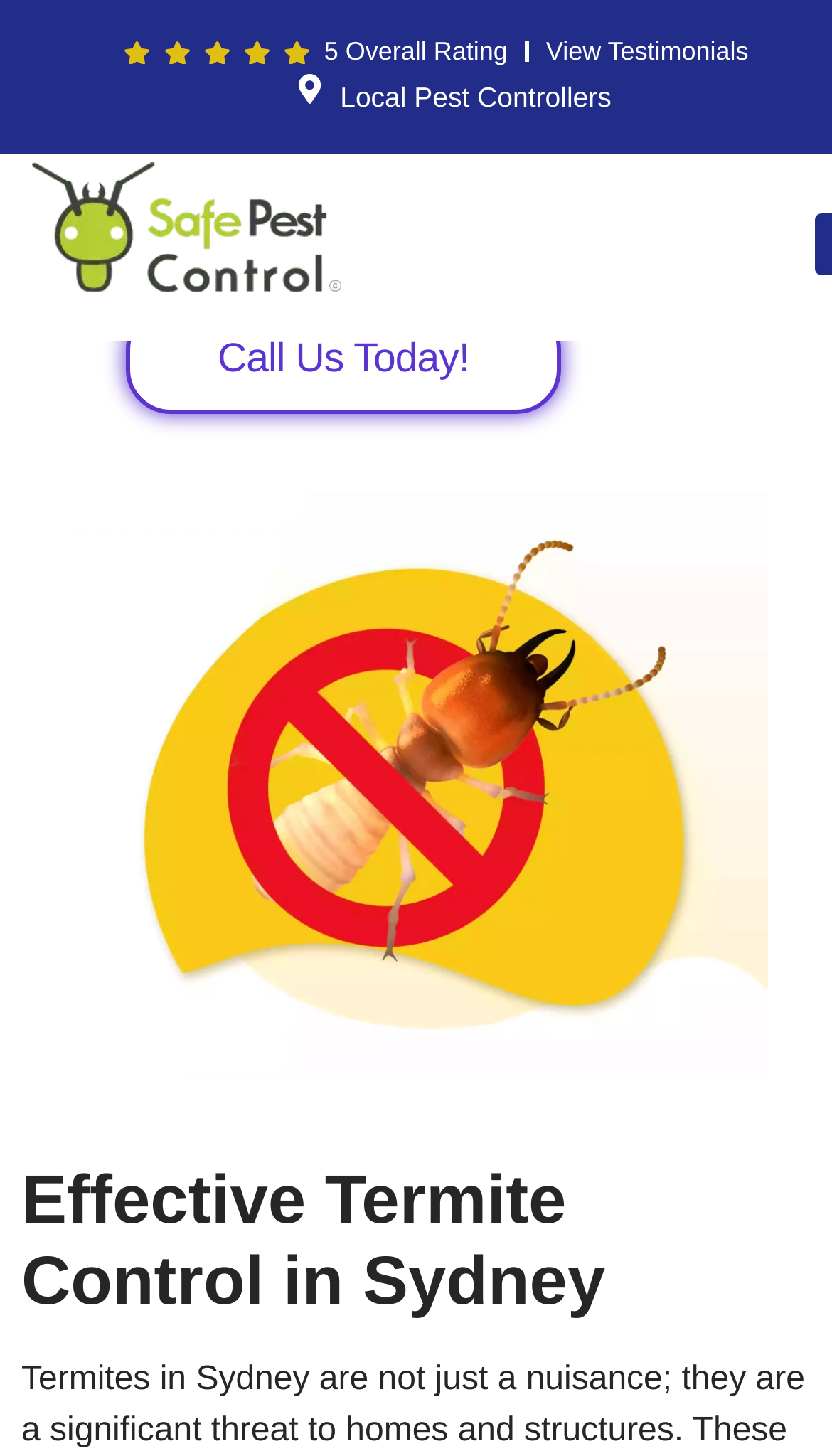What is the call-to-action?
Offer a detailed and exhaustive answer to the question.

The call-to-action on the webpage is 'Call Us Today!', which is a link that encourages users to take action and contact the service provider.